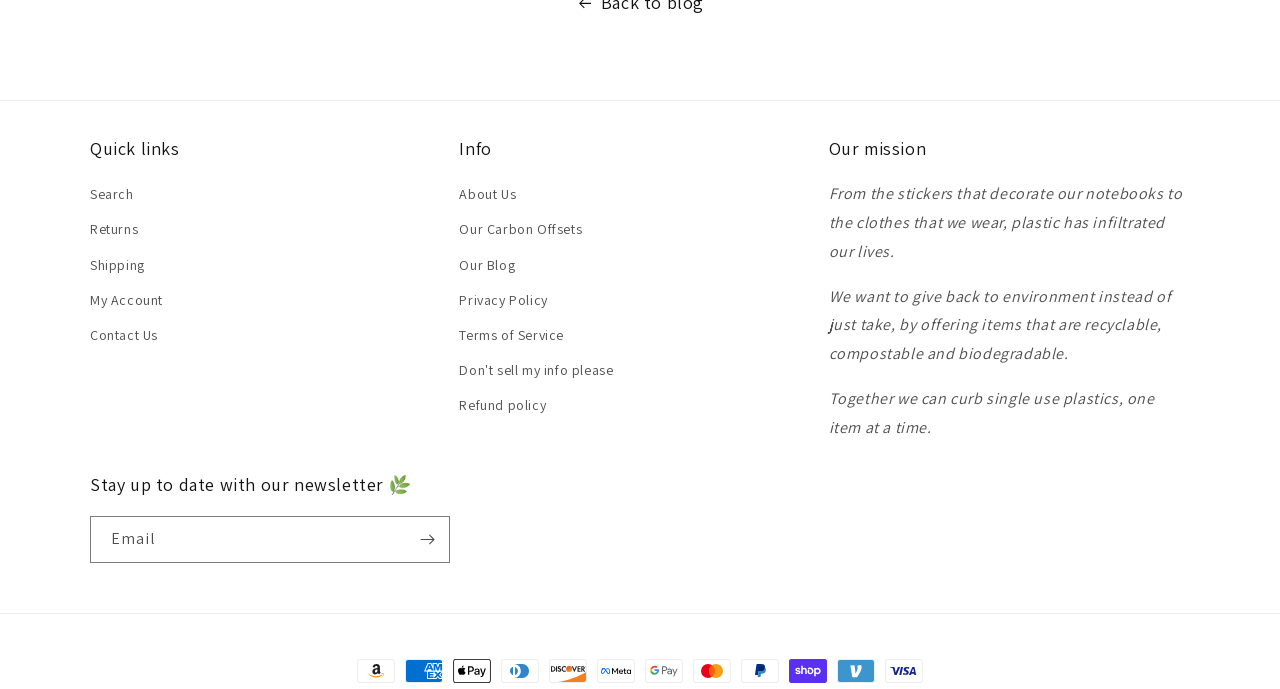What is the tone of the 'Our mission' section?
Look at the image and construct a detailed response to the question.

The language used in the 'Our mission' section, such as 'give back to the environment' and 'curb single use plastics', suggests that the tone of this section is focused on environmental concerns and sustainability.